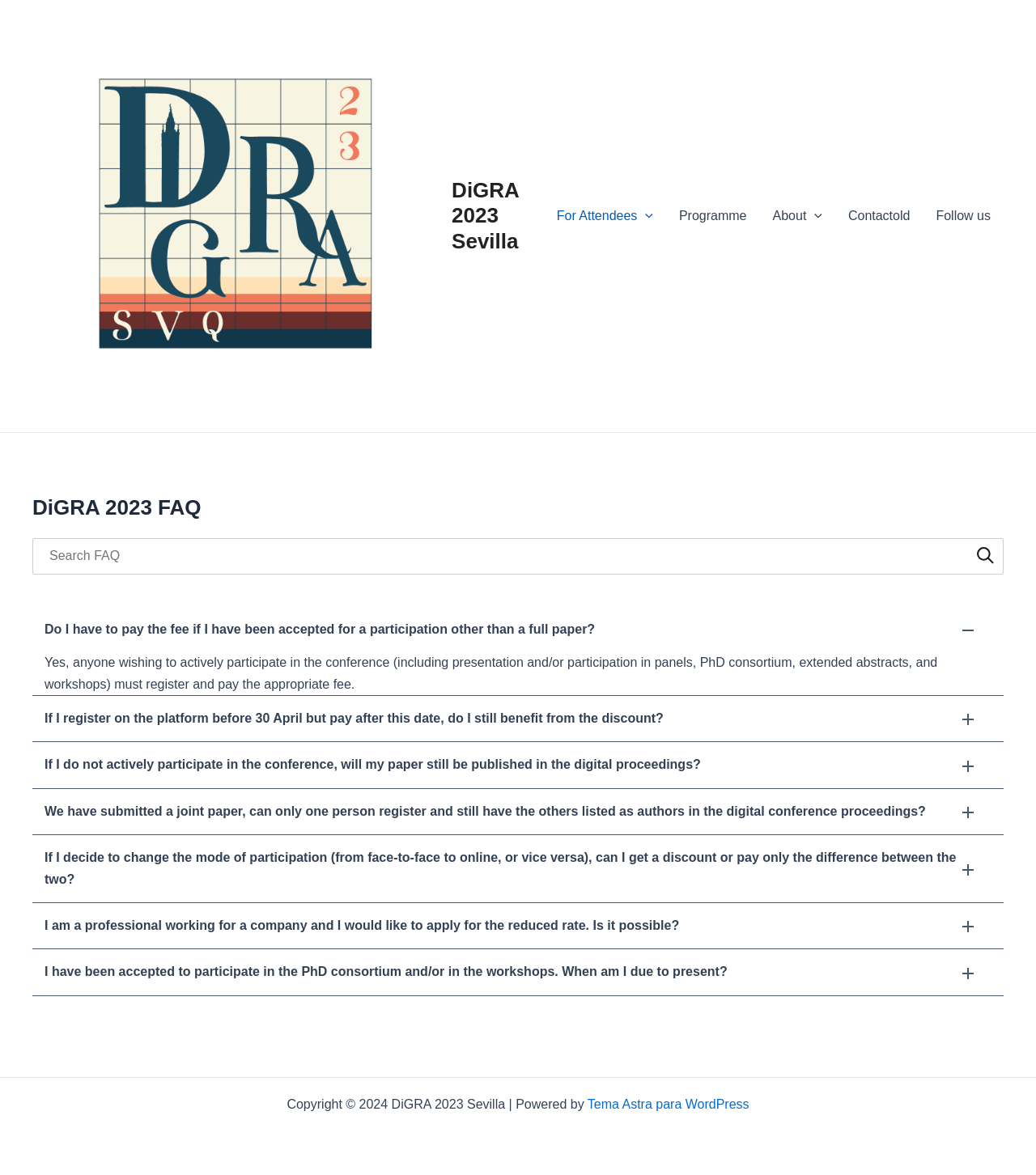Please identify the bounding box coordinates for the region that you need to click to follow this instruction: "Search FAQ".

[0.031, 0.458, 0.969, 0.489]